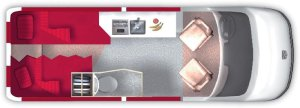Respond to the following question with a brief word or phrase:
How many occupants is the van conversion designed for?

Two